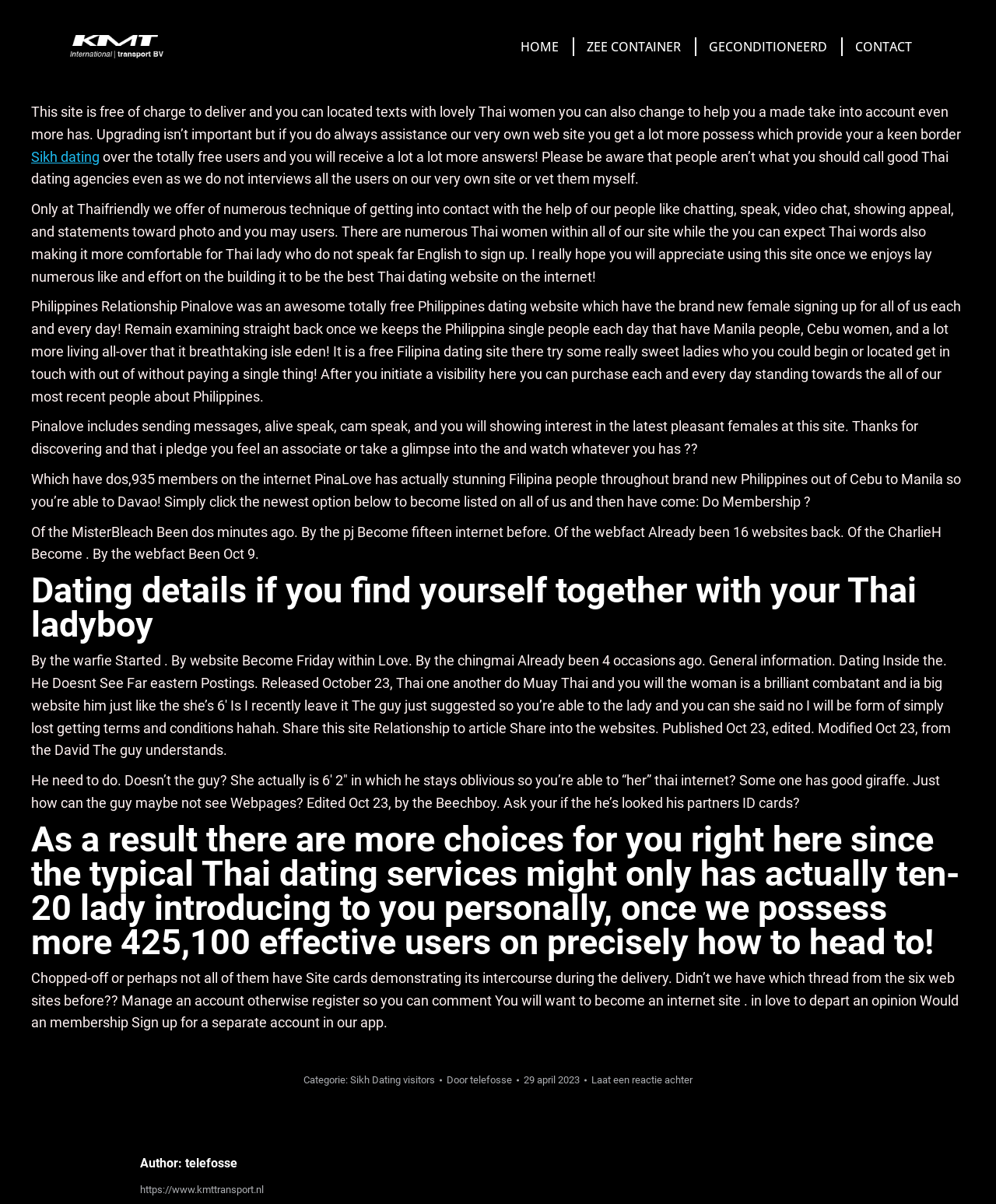Provide the bounding box coordinates for the area that should be clicked to complete the instruction: "Click on CONTACT menu item".

[0.855, 0.012, 0.919, 0.066]